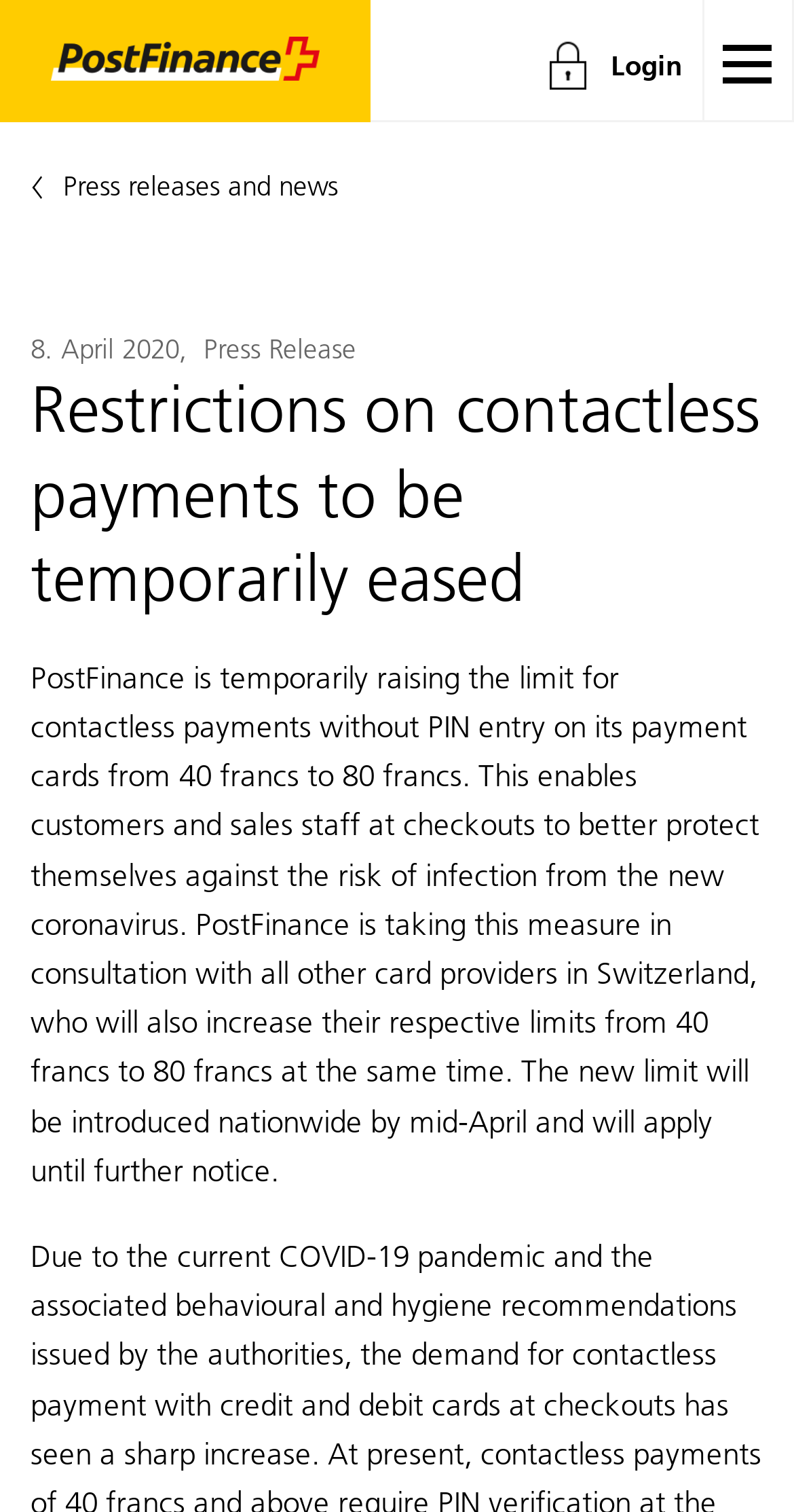Please respond to the question using a single word or phrase:
What is the date of the press release?

8. April 2020